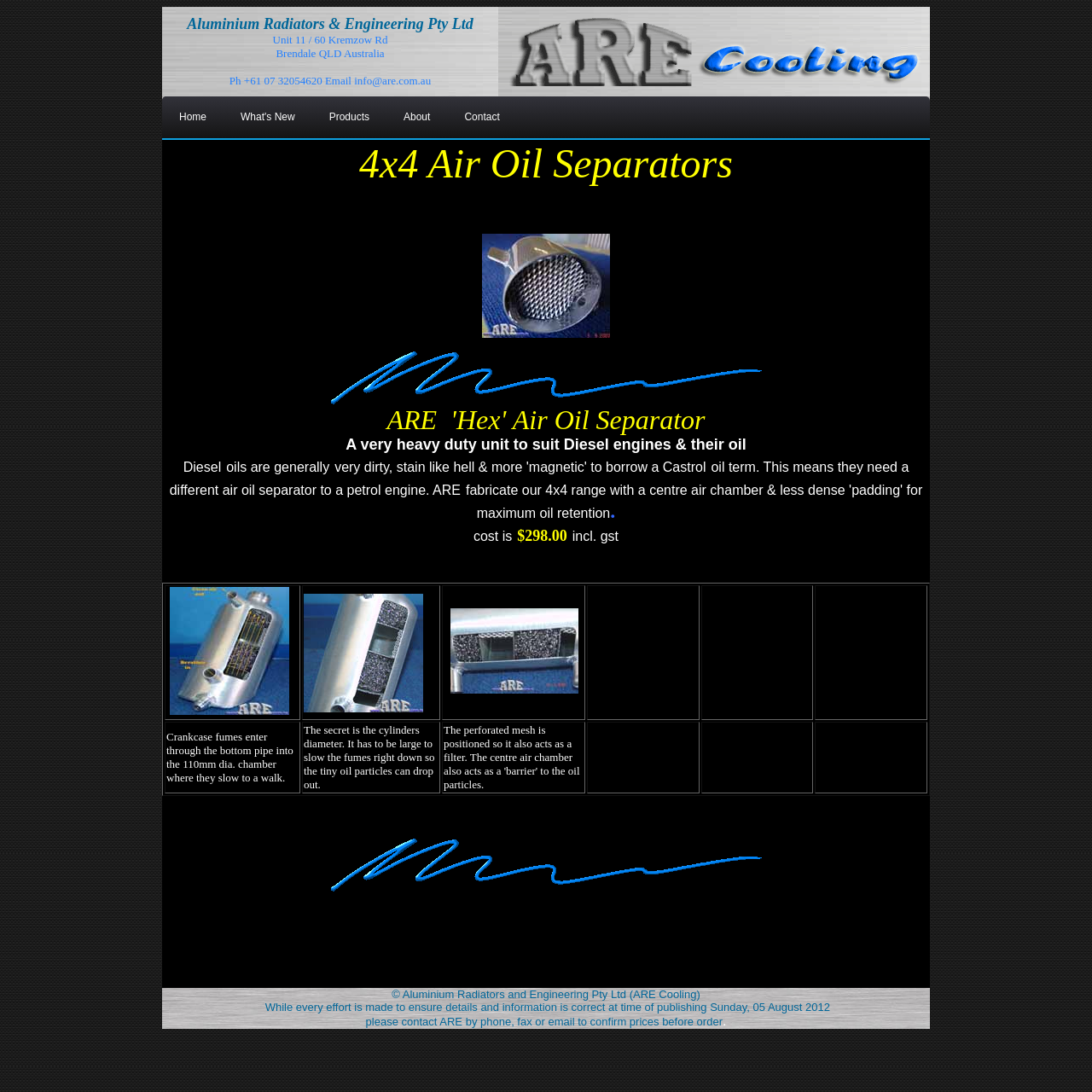Create a detailed description of the webpage's content and layout.

The webpage is about ARE Cooling, a company that specializes in aluminium radiators and engineering. At the top of the page, there is a layout table with two cells. The left cell contains the company's contact information, including address, phone number, and email. The right cell contains an image.

Below the contact information, there is a navigation menu with five links: Home, What's New, Products, About, and Contact. These links are aligned horizontally and take up the full width of the page.

The main content of the page is a product description for a 4x4 air oil separator. The product is described as a heavy-duty unit designed for diesel engines, with a centre air chamber and less dense padding for maximum oil retention. The cost of the product is $298.00, including GST.

The product description is accompanied by an image of the product, which is positioned to the right of the text. There are also several static text elements that provide additional information about the product, including its features and benefits.

Below the product description, there is a table with several rows and columns. The table appears to be a comparison chart, with each row representing a different feature or specification of the product. The columns are not labeled, but they appear to represent different aspects of the product, such as its performance, design, and features.

At the bottom of the page, there is a copyright notice and a disclaimer stating that prices are subject to change and should be confirmed with the company before ordering.